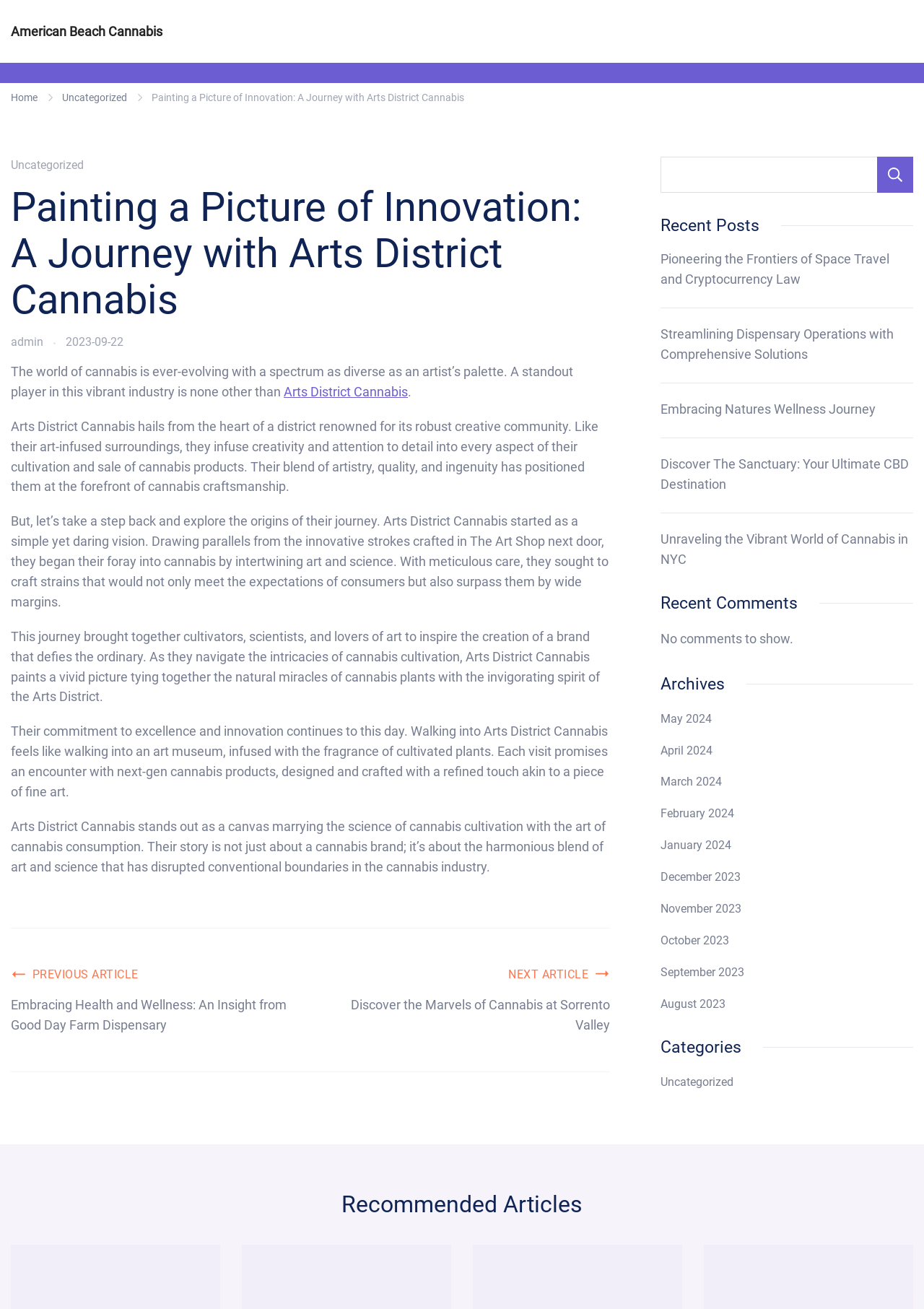Provide your answer to the question using just one word or phrase: What is the purpose of the search box?

To search the website